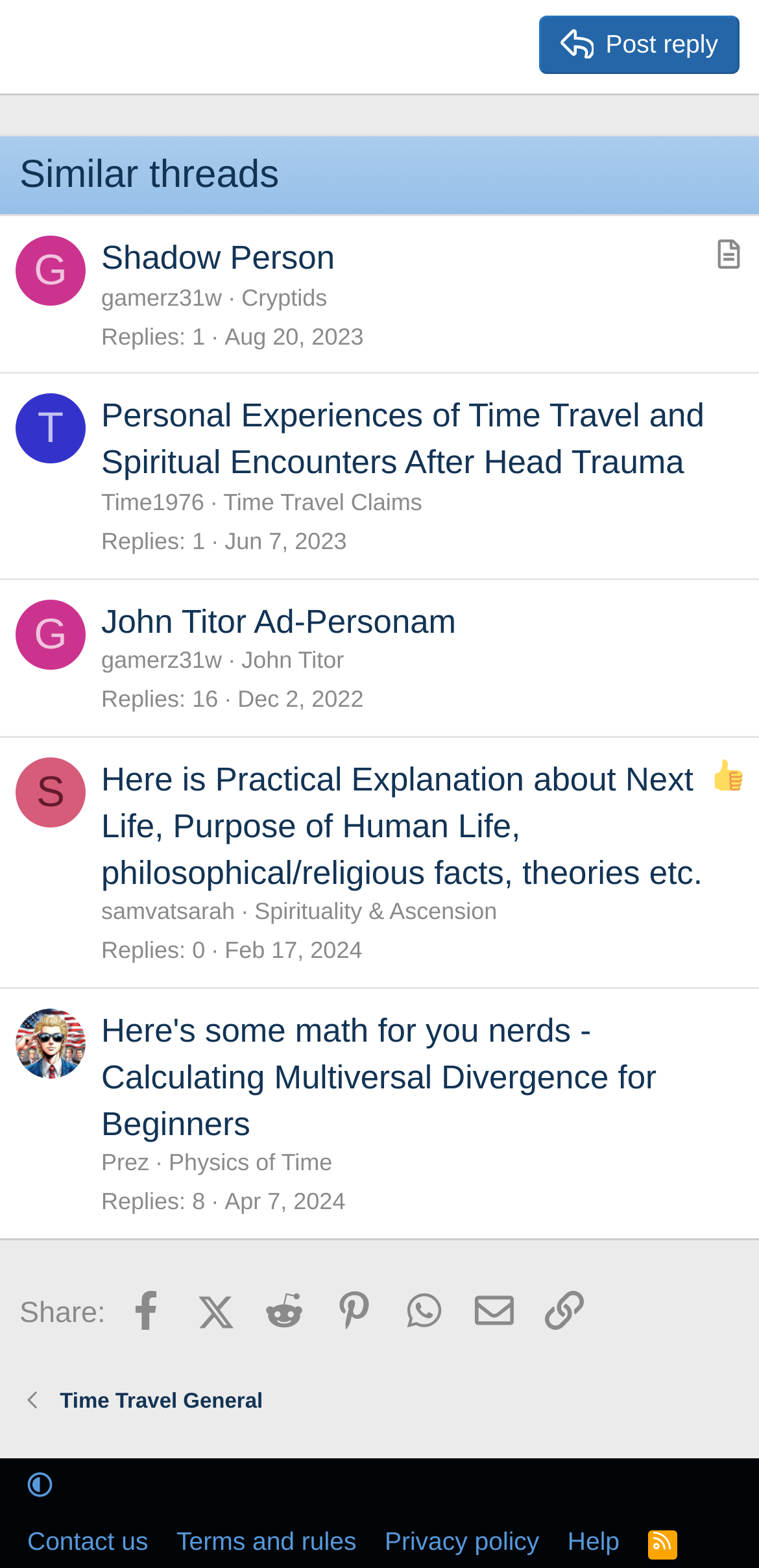What type of content is displayed in the 'Similar threads' section?
Based on the screenshot, give a detailed explanation to answer the question.

The 'Similar threads' section is a heading that suggests it contains links to threads that are related to the current topic. The links are displayed in a table layout, with each link accompanied by an image, username, and timestamp, indicating that they are thread links.